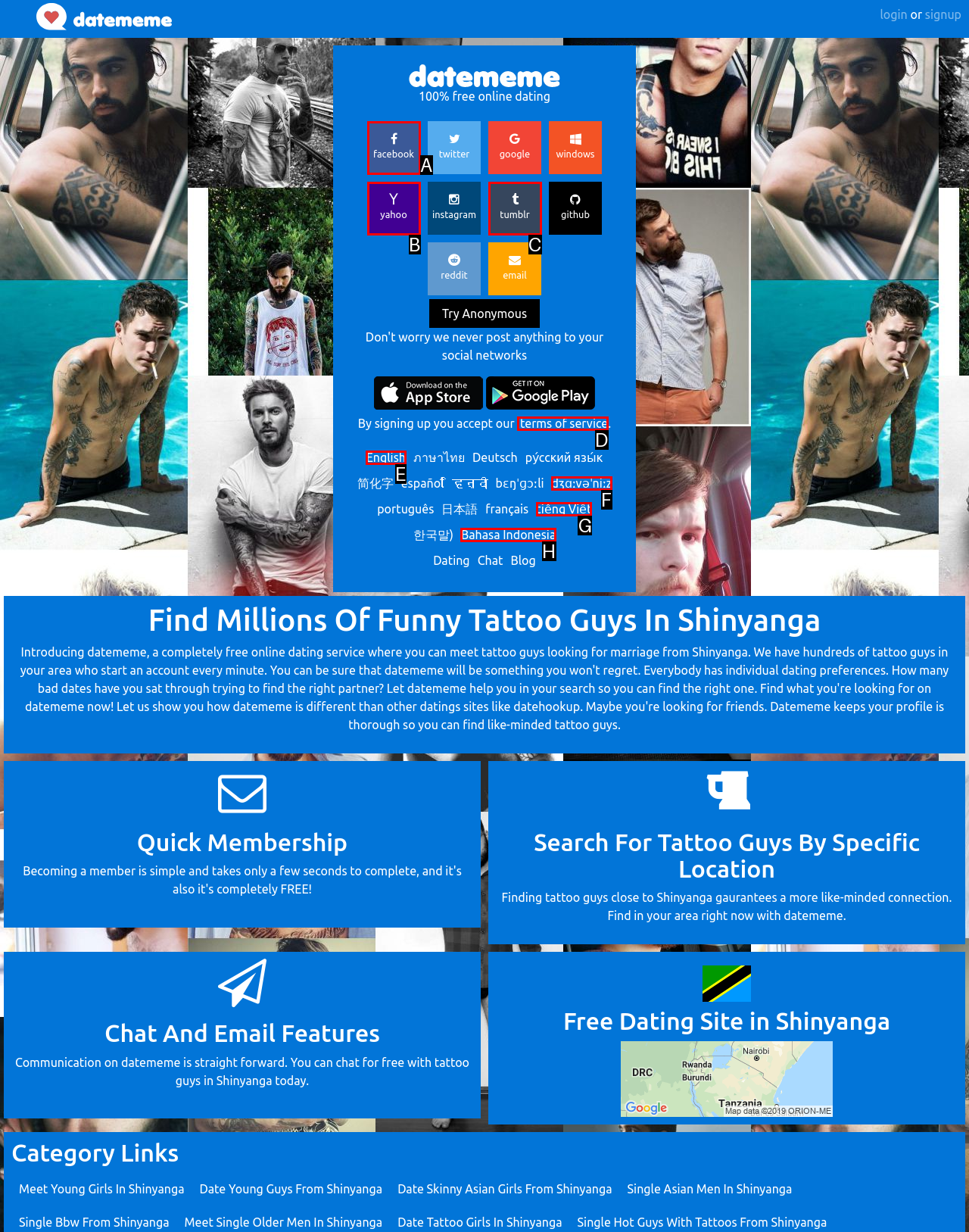Tell me which one HTML element I should click to complete the following task: select English language Answer with the option's letter from the given choices directly.

E